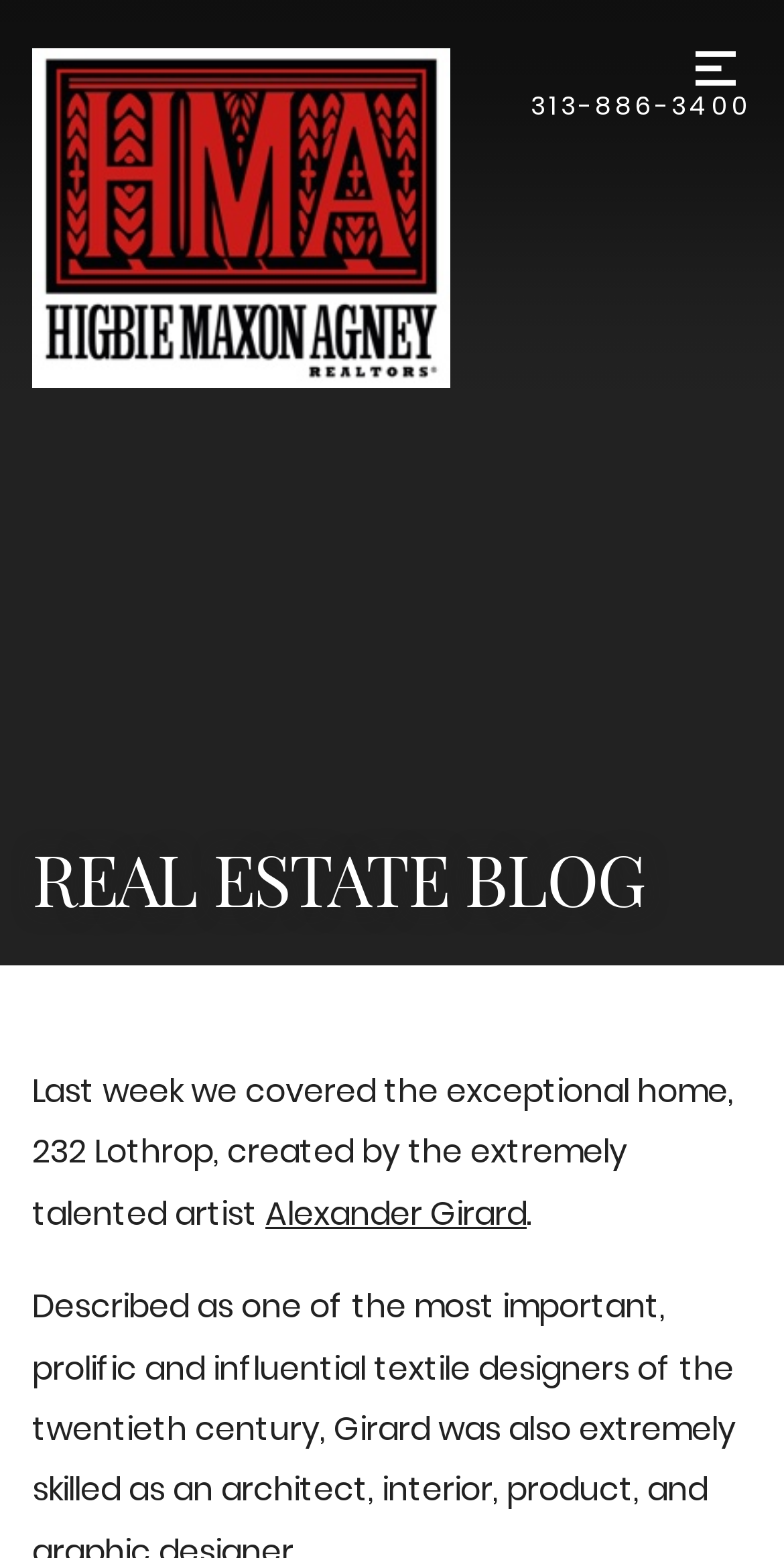Create a detailed summary of all the visual and textual information on the webpage.

The webpage is about the historical architecture of Grosse Pointe, specifically focusing on the projects of Alexander Girard. At the top left corner, there is a link to go to the homepage, accompanied by an image of "Higbie Maxon Agney". To the right of this, there is a phone number link "313-886-3400". 

On the top right corner, there is a button labeled "Menu", which is accompanied by a small image of a menu icon. Below these top elements, the main content of the webpage begins. The page is divided into sections, with a prominent heading "REAL ESTATE BLOG" that spans across the top of the main content area. 

Under this heading, there is a block of text that discusses a specific home, 232 Lothrop, created by Alexander Girard. Within this text, there is a link to "Alexander Girard" that provides more information about the artist. The text is followed by a period, indicating the end of the sentence.